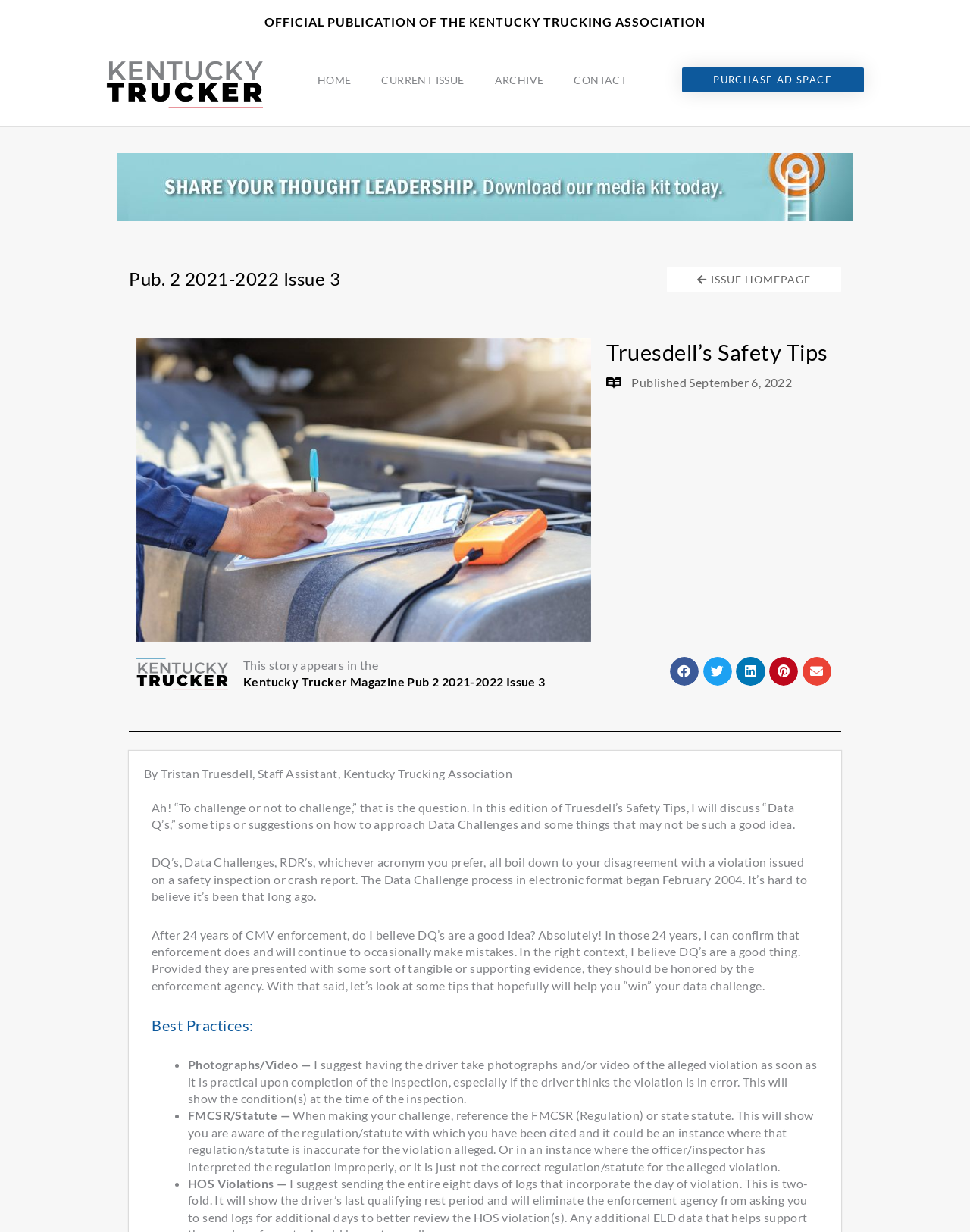Identify the bounding box coordinates of the specific part of the webpage to click to complete this instruction: "Click the 'ARCHIVE' link".

[0.494, 0.04, 0.576, 0.09]